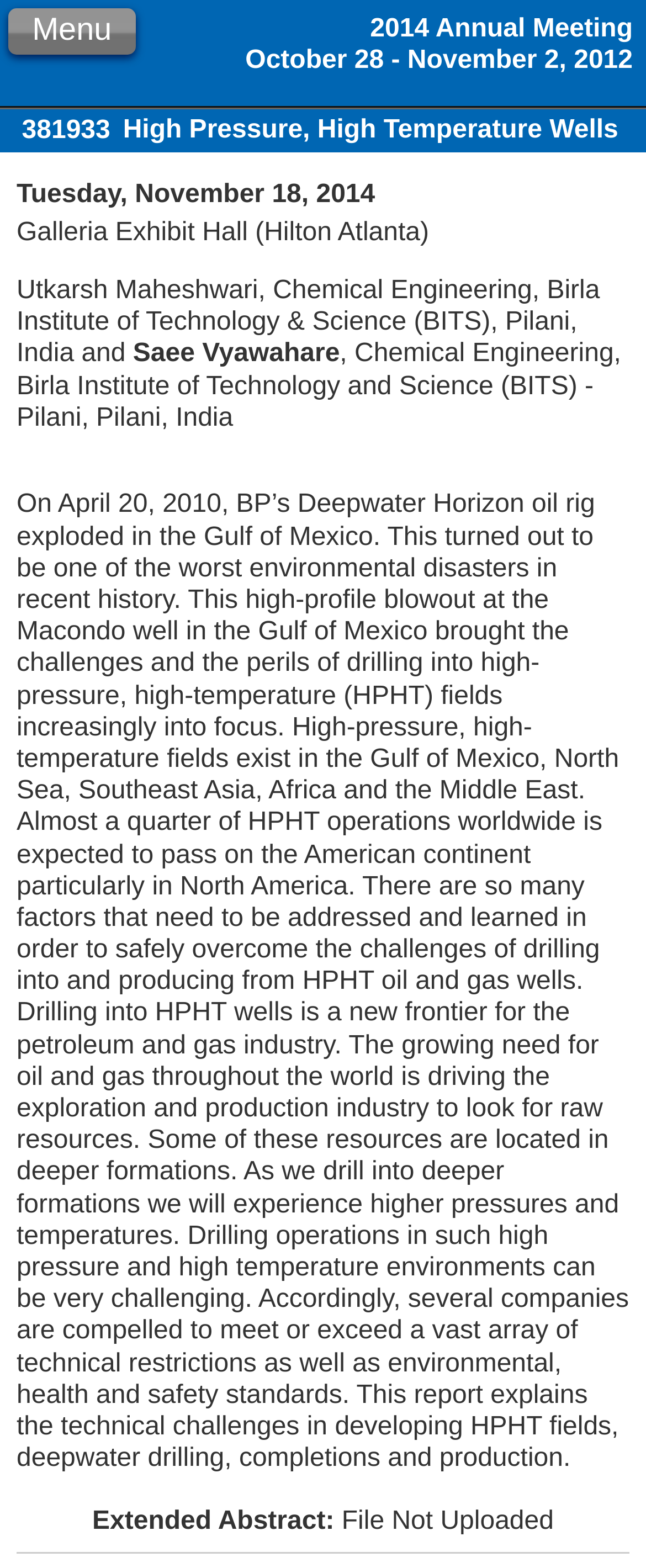Provide a one-word or short-phrase response to the question:
What is the date of the 2014 Annual Meeting?

October 28 - November 2, 2012